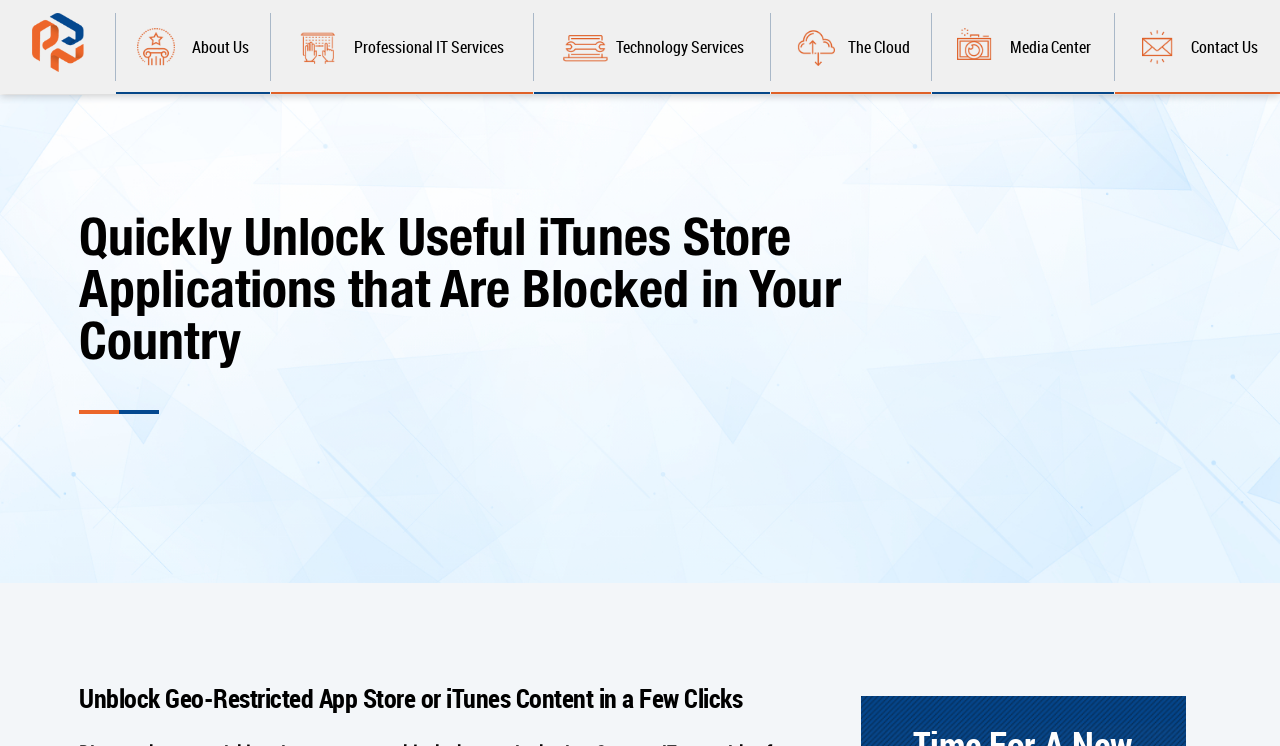Please look at the image and answer the question with a detailed explanation: What is the main topic of the webpage's content?

The headings on the webpage, such as 'Quickly Unlock Useful iTunes Store Applications that Are Blocked in Your Country' and 'Unblock Geo-Restricted App Store or iTunes Content in a Few Clicks', suggest that the main topic of the webpage's content is related to accessing geo-restricted content.